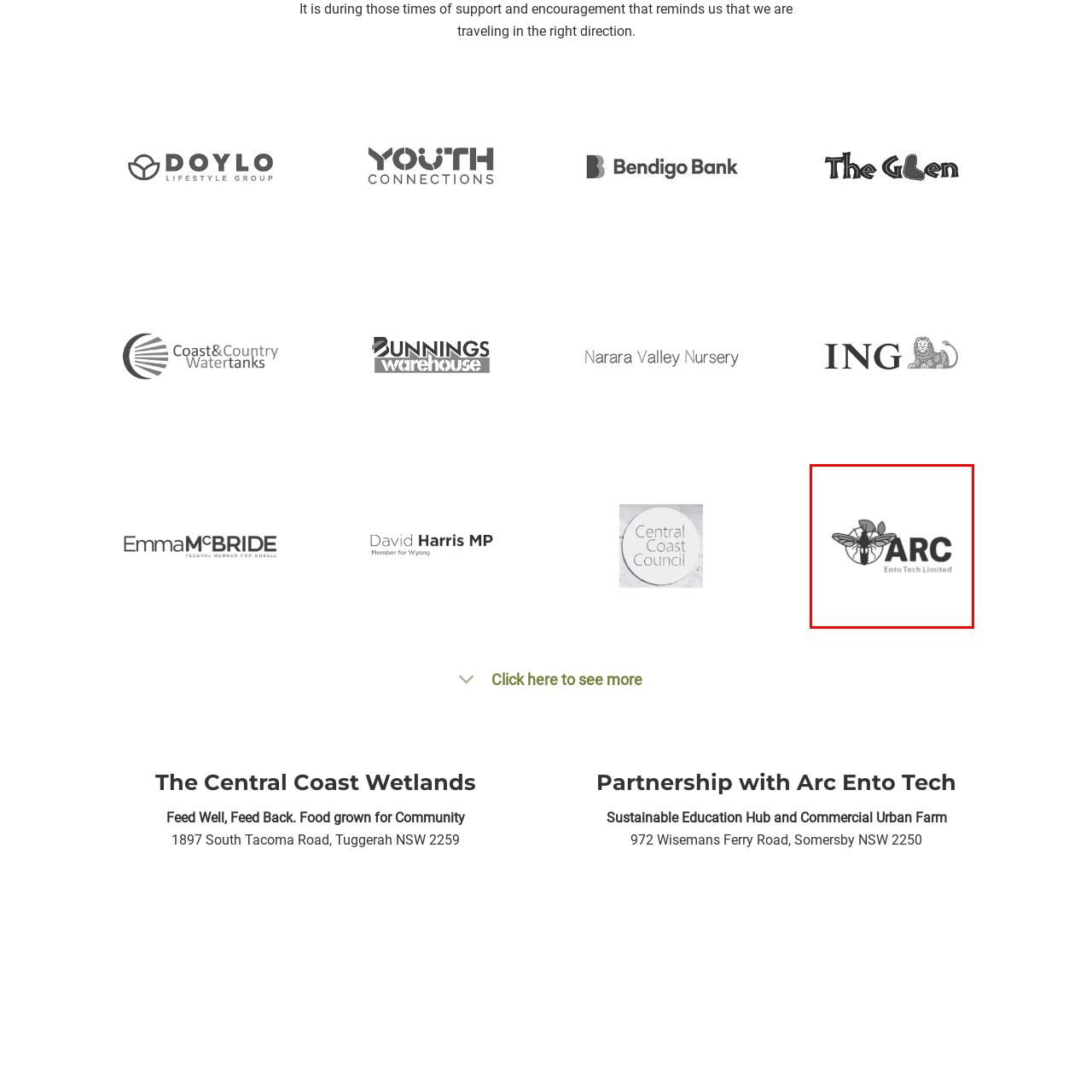Direct your attention to the zone enclosed by the orange box, What is the focus of ARC Ento Tech Limited? 
Give your response in a single word or phrase.

Innovative solutions in entomology and sustainable agriculture